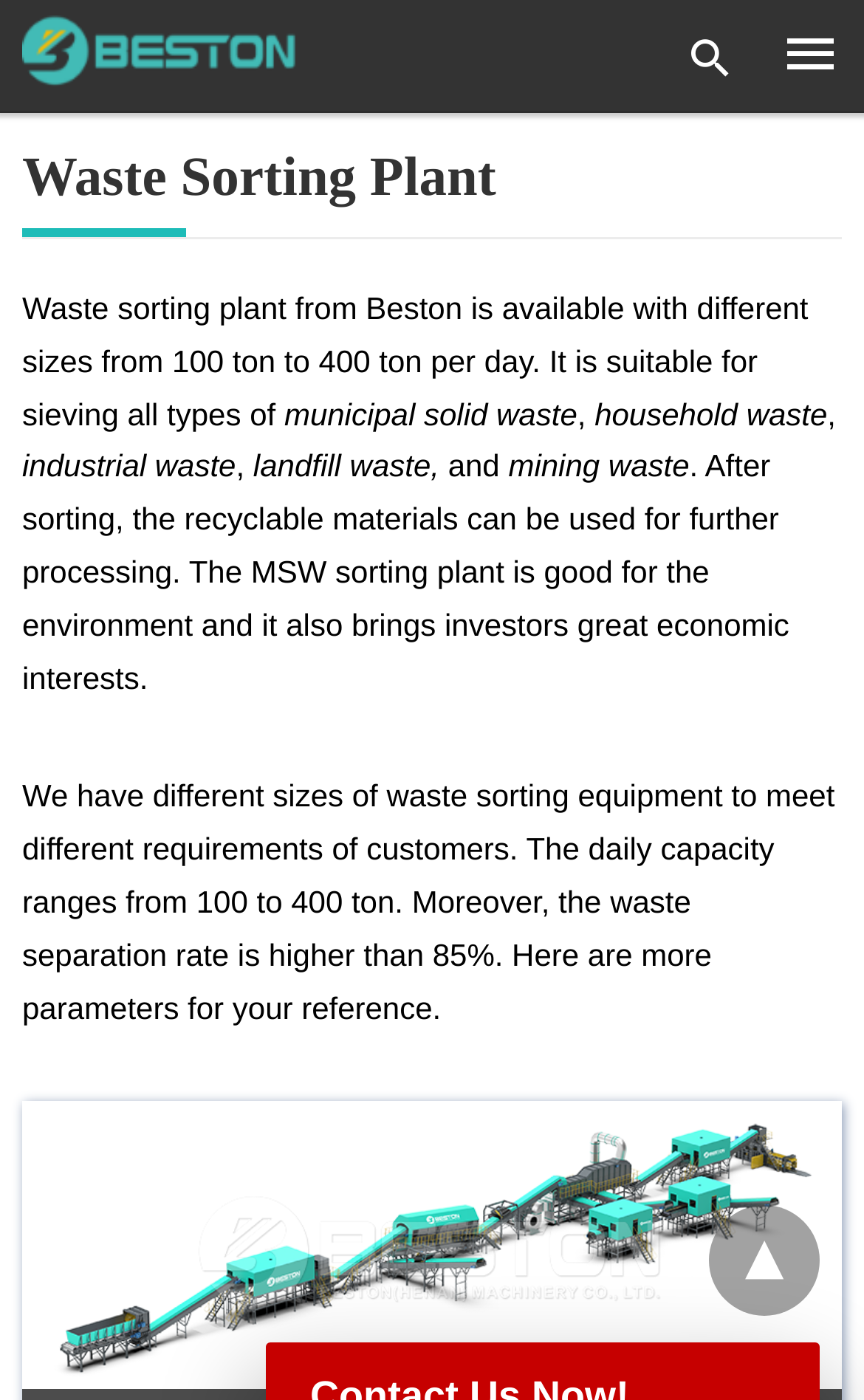What is the waste separation rate?
Examine the image and give a concise answer in one word or a short phrase.

Higher than 85%